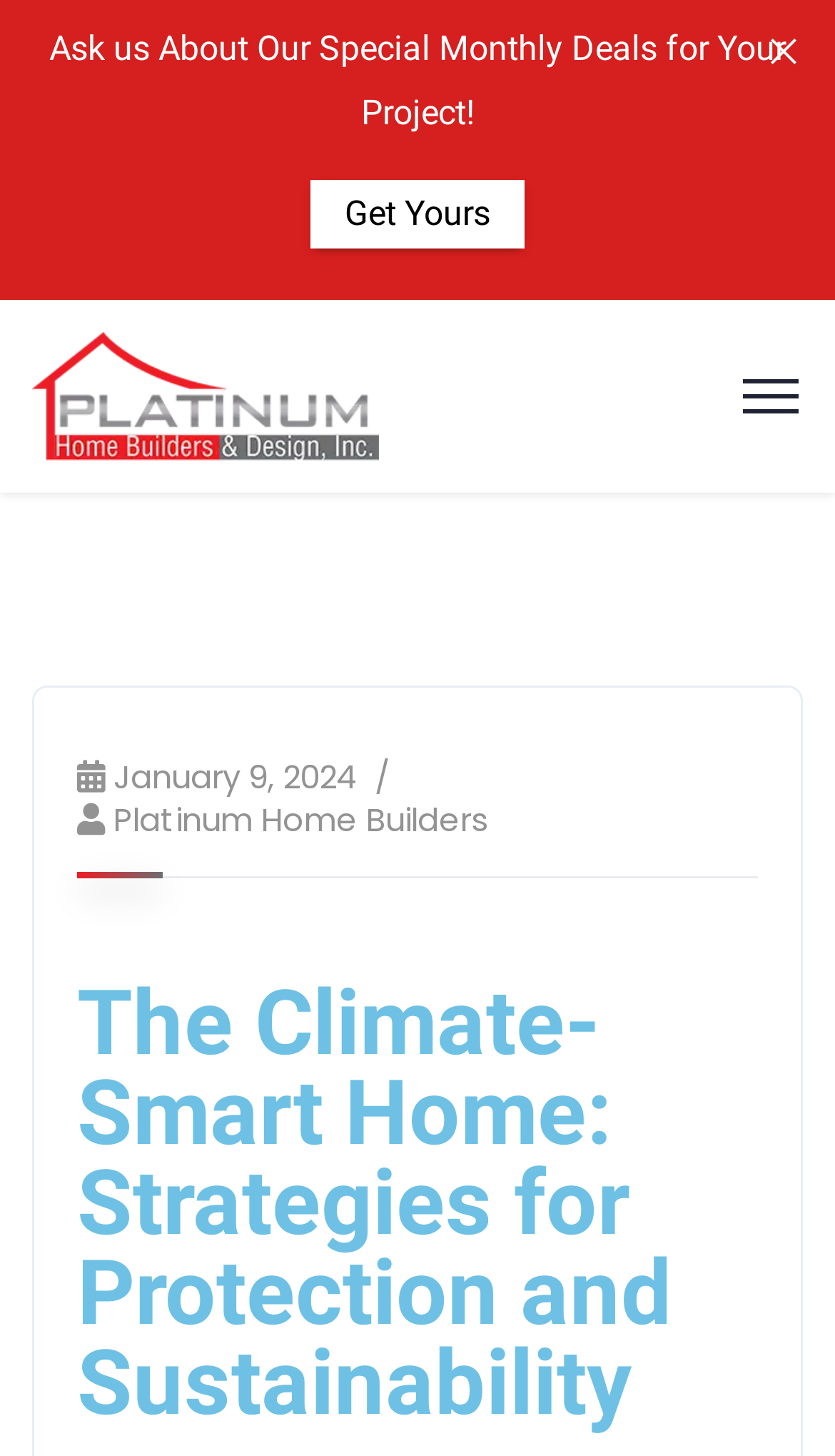Provide a single word or phrase answer to the question: 
What is the purpose of the 'Get Yours' button?

To get special monthly deals